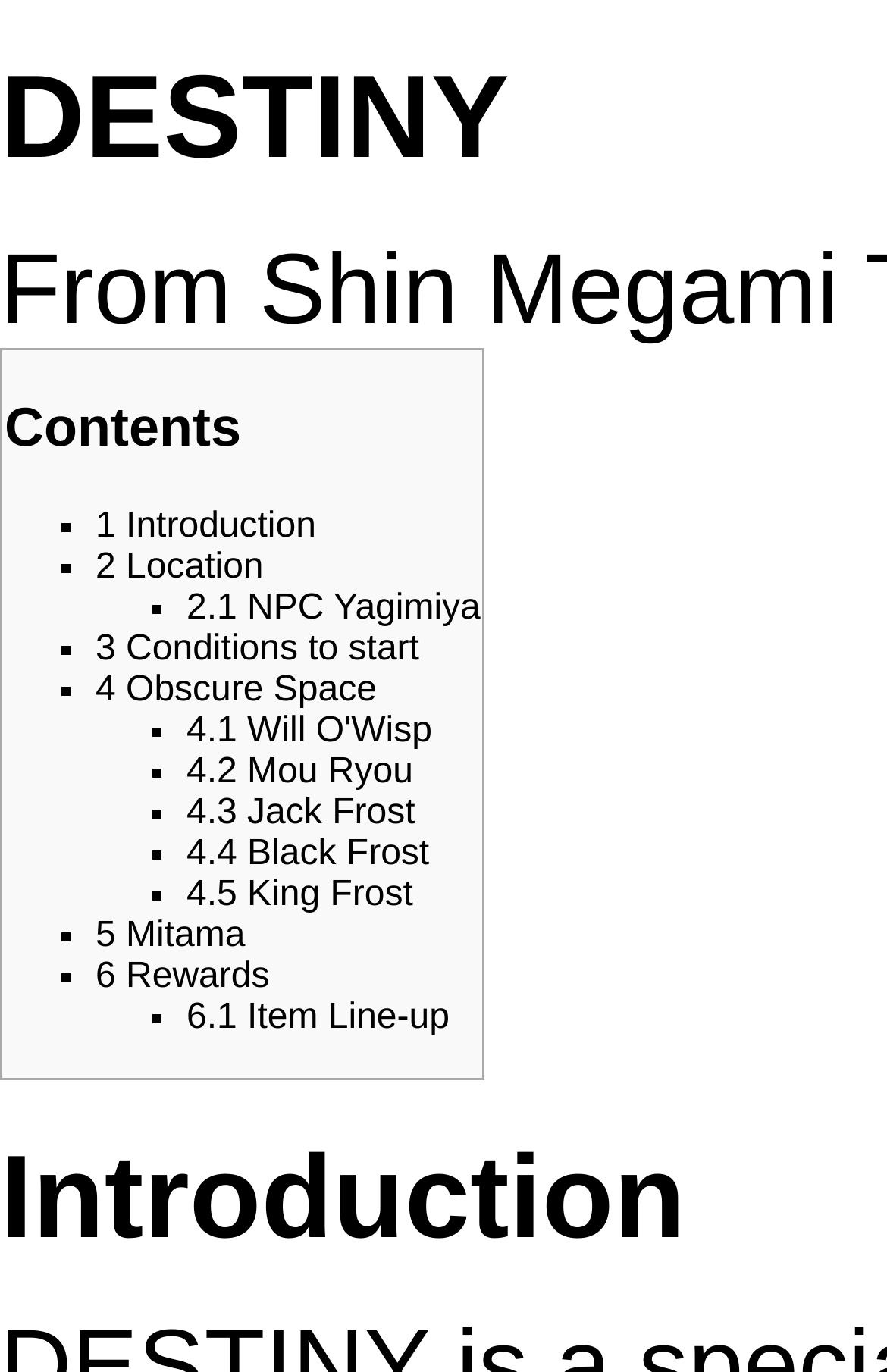Determine the coordinates of the bounding box that should be clicked to complete the instruction: "View Introduction". The coordinates should be represented by four float numbers between 0 and 1: [left, top, right, bottom].

[0.108, 0.369, 0.356, 0.397]